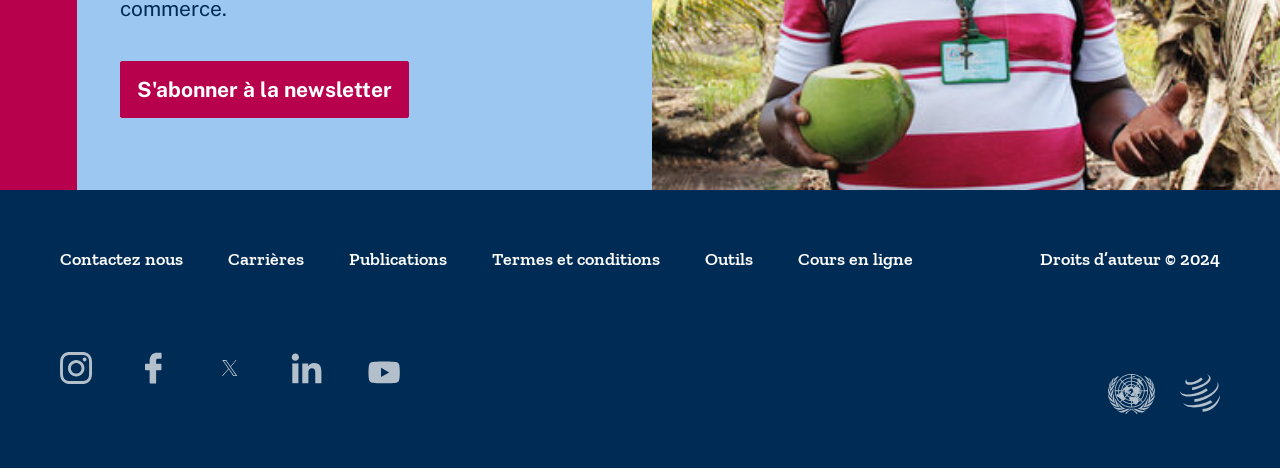Please provide the bounding box coordinates for the element that needs to be clicked to perform the instruction: "Go to WTO website". The coordinates must consist of four float numbers between 0 and 1, formatted as [left, top, right, bottom].

[0.866, 0.8, 0.902, 0.885]